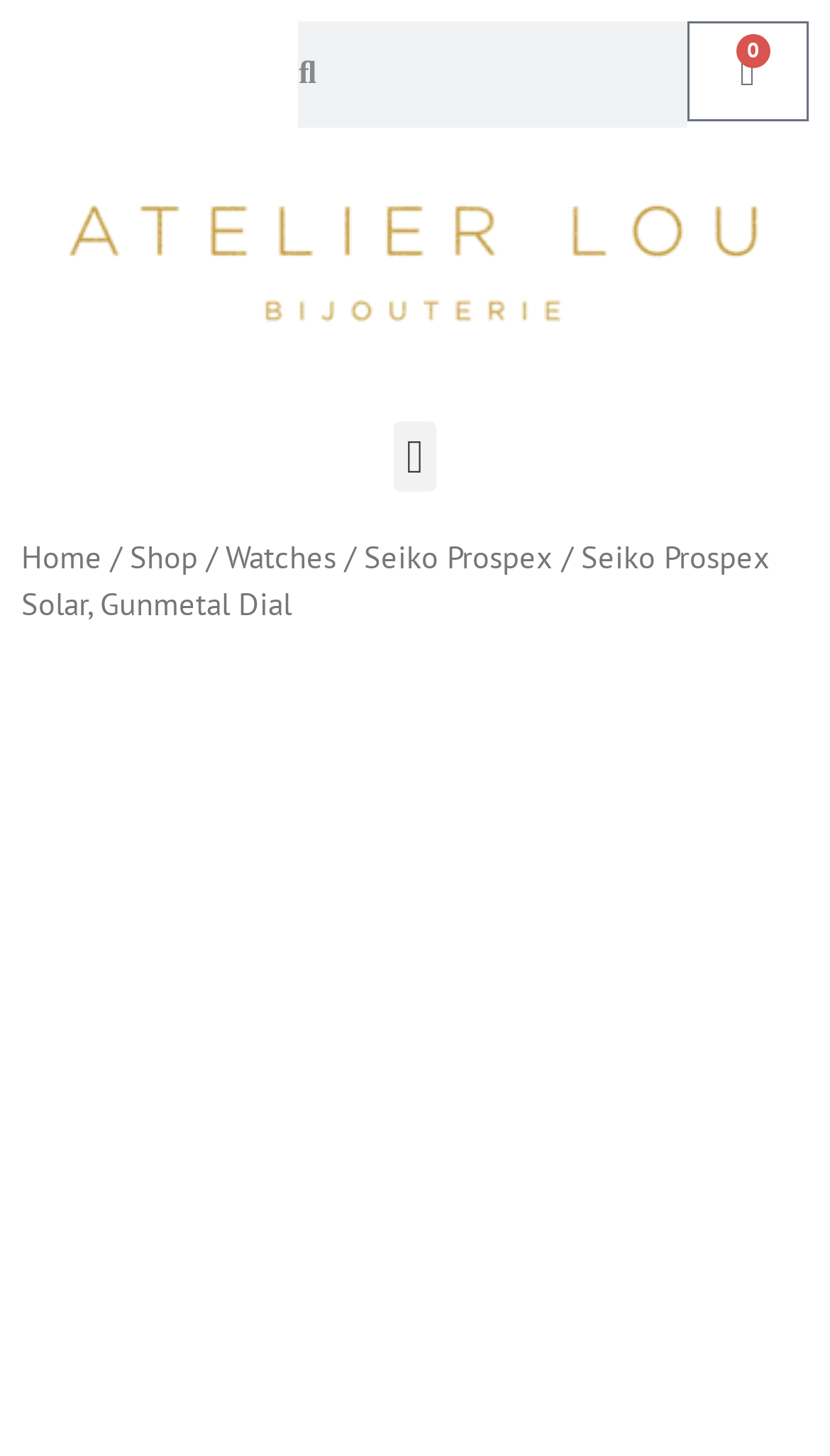Identify the main heading from the webpage and provide its text content.

Seiko Prospex Solar, Gunmetal Dial